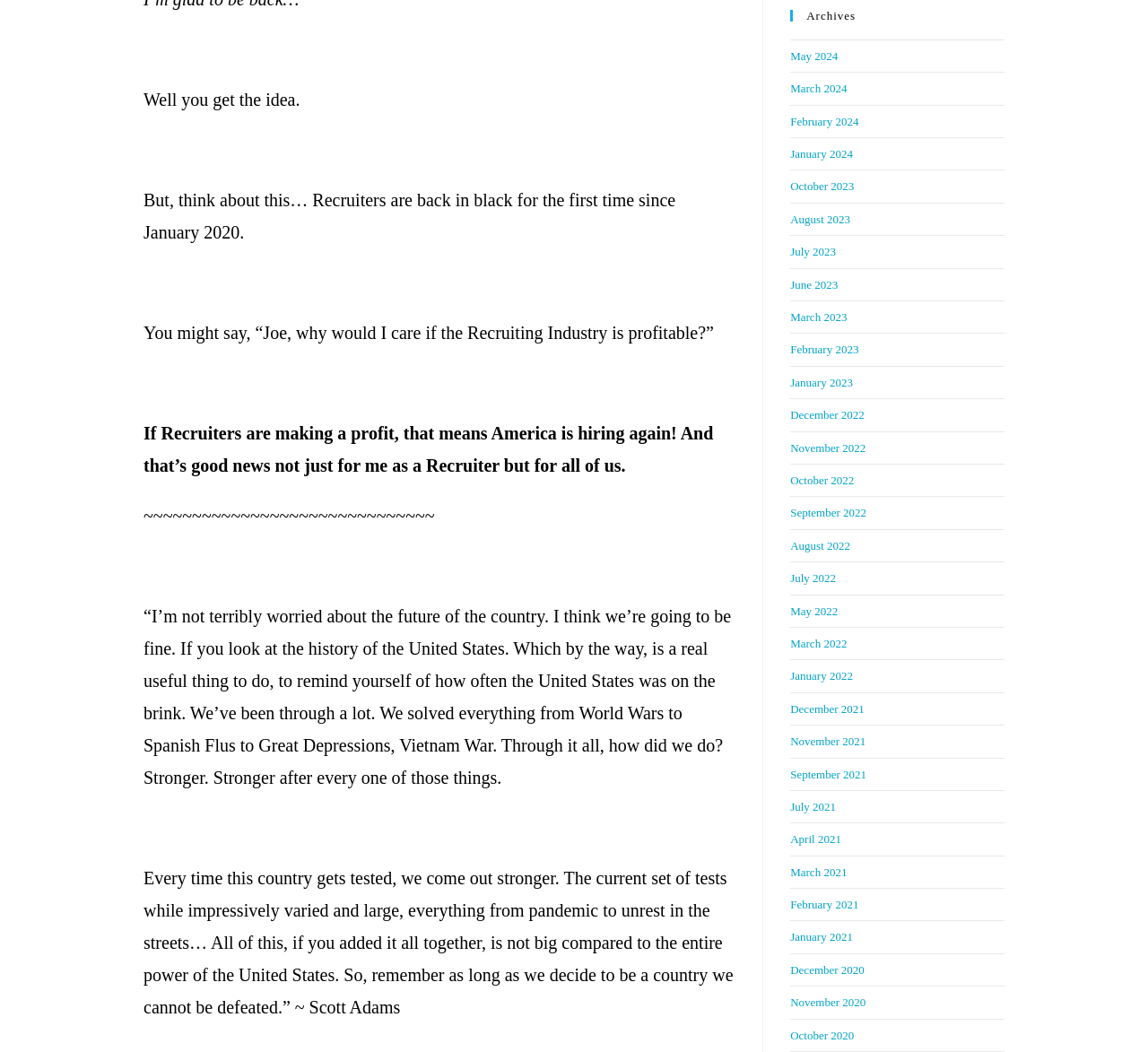Given the webpage screenshot, identify the bounding box of the UI element that matches this description: "January 2022".

[0.688, 0.636, 0.743, 0.649]